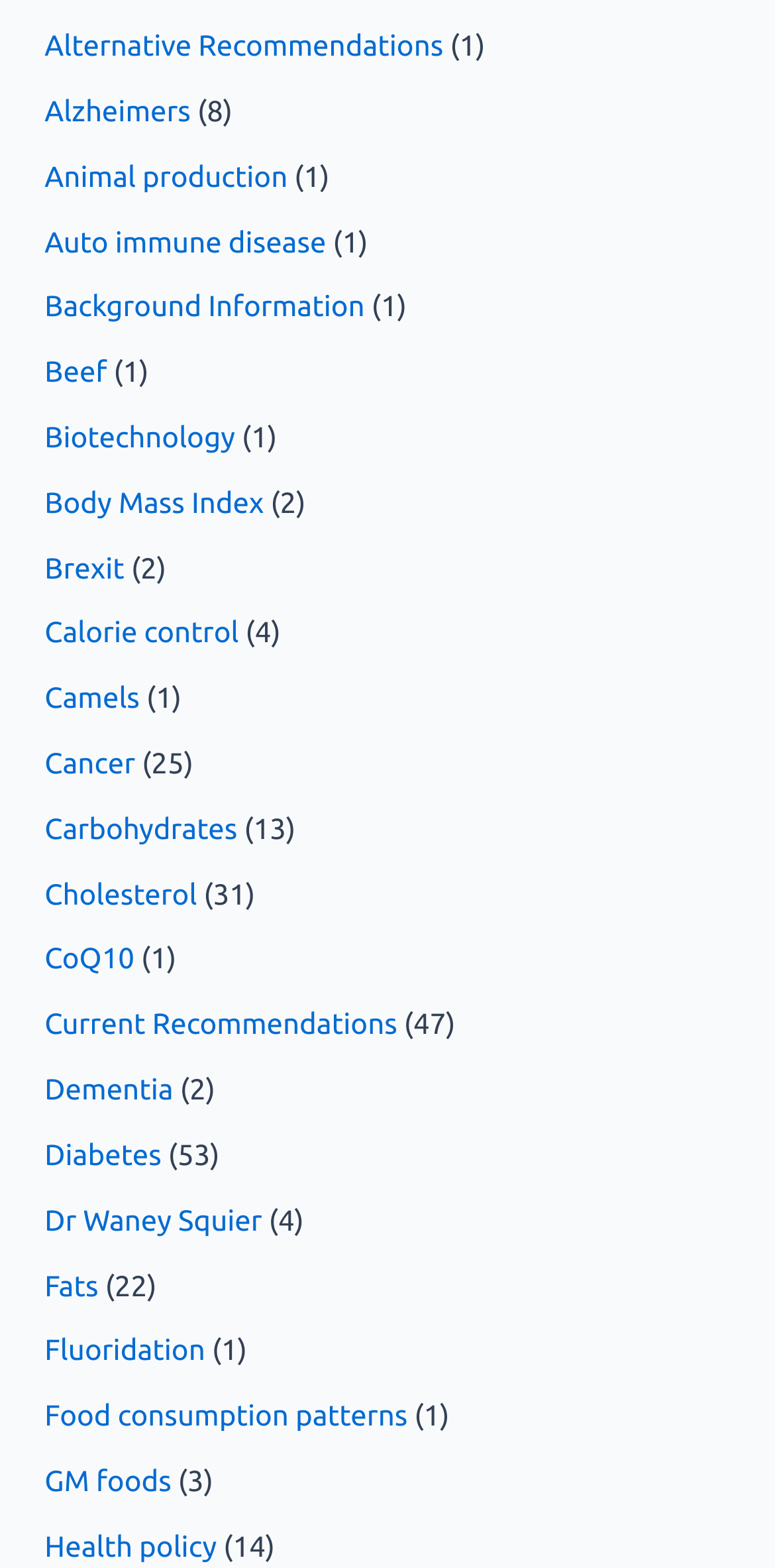Locate the bounding box coordinates of the clickable region necessary to complete the following instruction: "Click on Alternative Recommendations". Provide the coordinates in the format of four float numbers between 0 and 1, i.e., [left, top, right, bottom].

[0.058, 0.018, 0.572, 0.039]